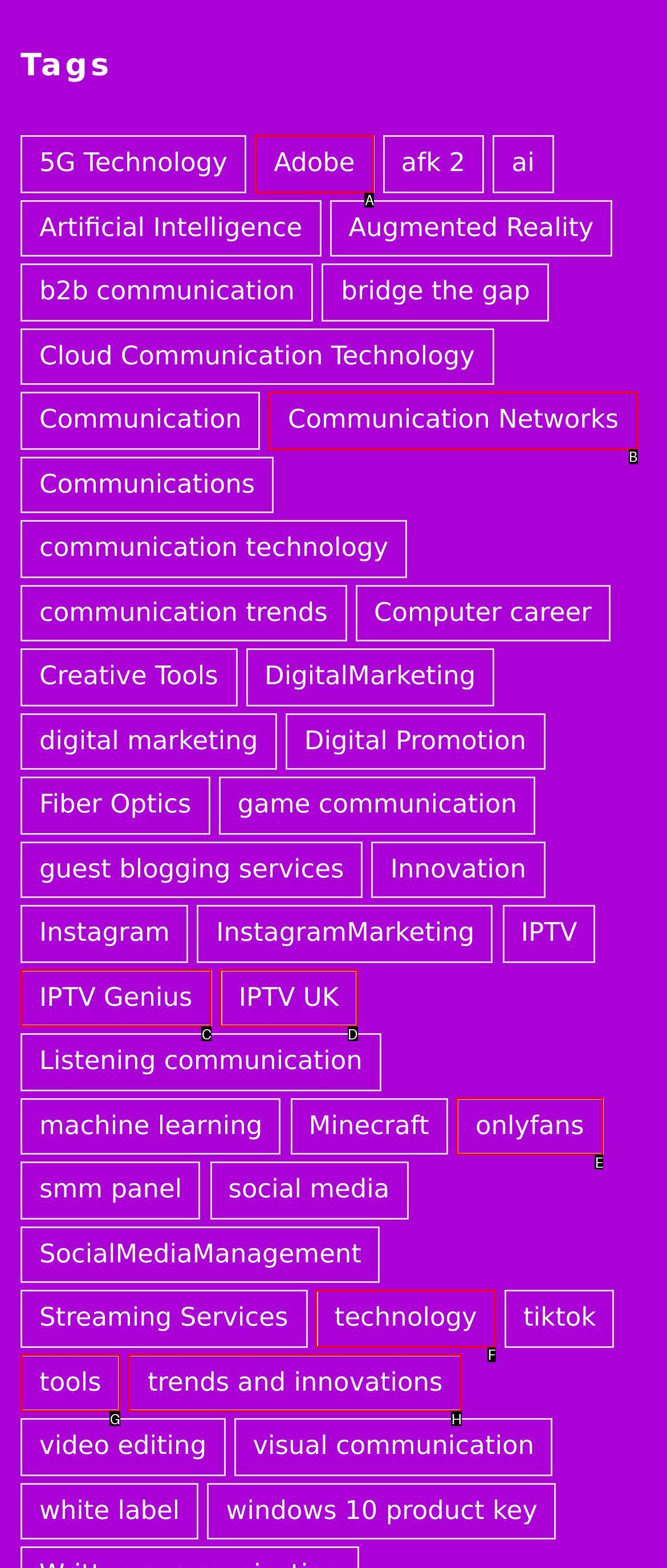Using the provided description: technology, select the HTML element that corresponds to it. Indicate your choice with the option's letter.

F